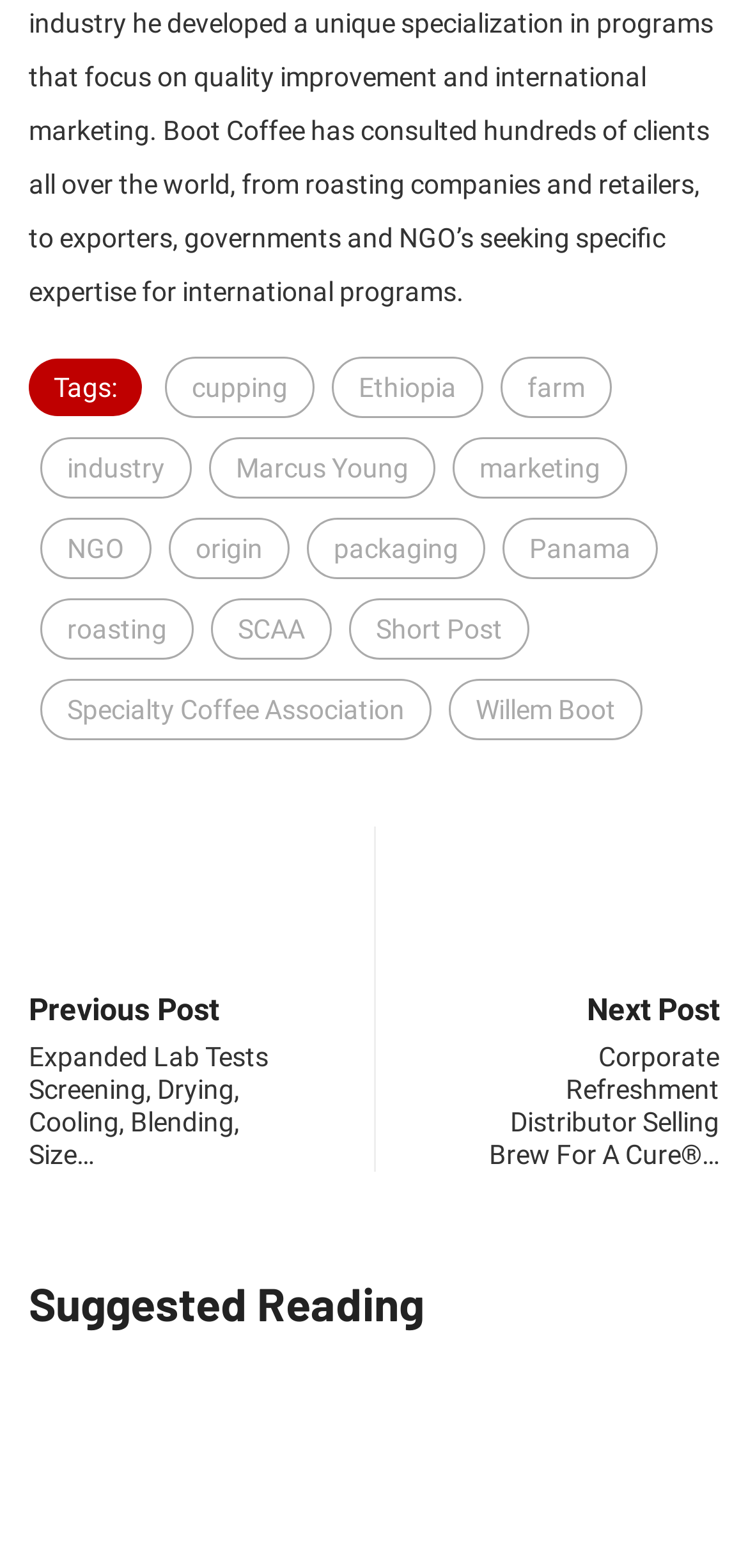Find the bounding box coordinates of the element's region that should be clicked in order to follow the given instruction: "learn about Marcus Young". The coordinates should consist of four float numbers between 0 and 1, i.e., [left, top, right, bottom].

[0.279, 0.279, 0.582, 0.318]